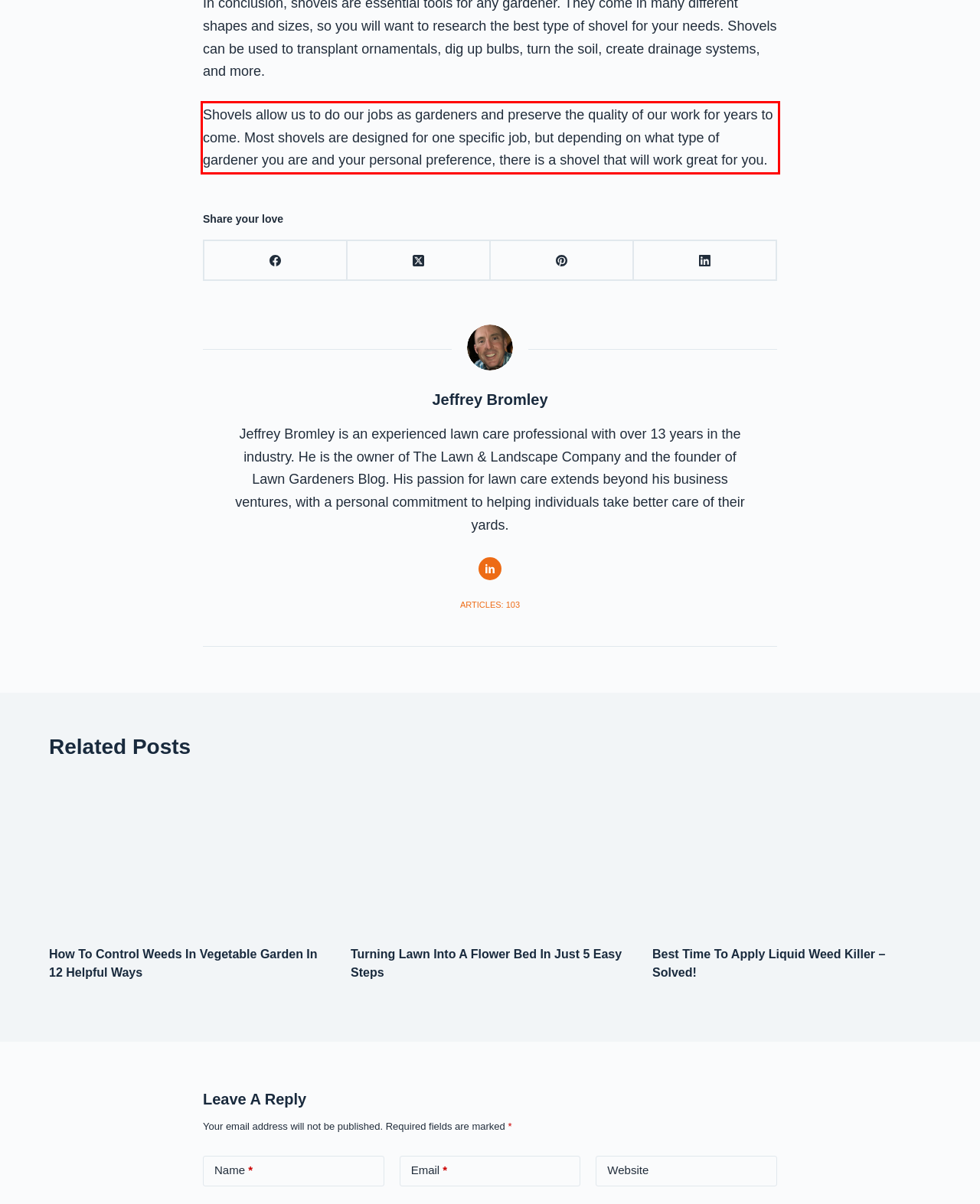Identify the text inside the red bounding box in the provided webpage screenshot and transcribe it.

Shovels allow us to do our jobs as gardeners and preserve the quality of our work for years to come. Most shovels are designed for one specific job, but depending on what type of gardener you are and your personal preference, there is a shovel that will work great for you.